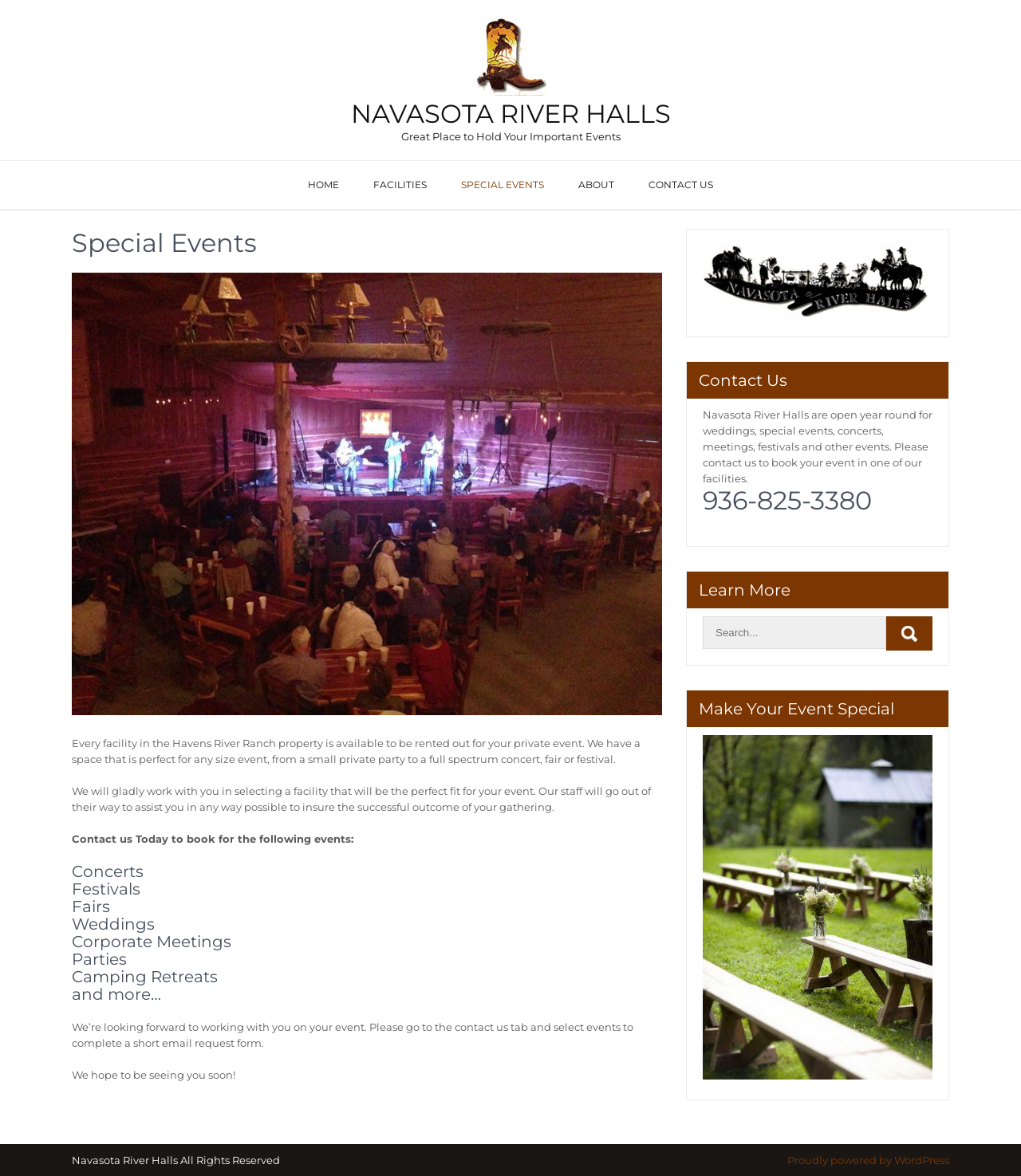Provide the bounding box coordinates for the UI element that is described by this text: "Contact Us". The coordinates should be in the form of four float numbers between 0 and 1: [left, top, right, bottom].

[0.62, 0.137, 0.714, 0.178]